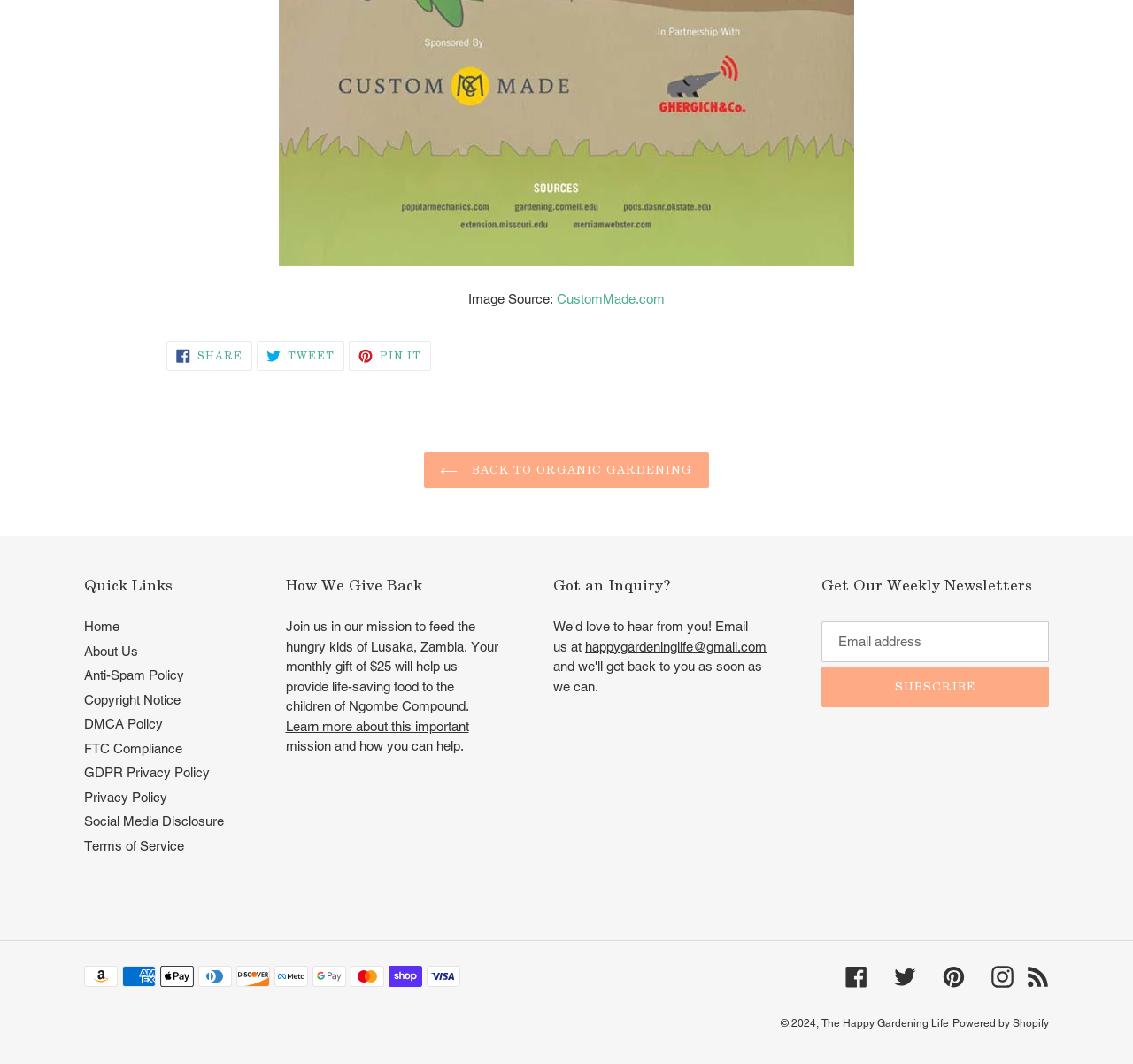Show me the bounding box coordinates of the clickable region to achieve the task as per the instruction: "Learn more about the mission to feed the hungry kids of Lusaka, Zambia".

[0.252, 0.675, 0.414, 0.708]